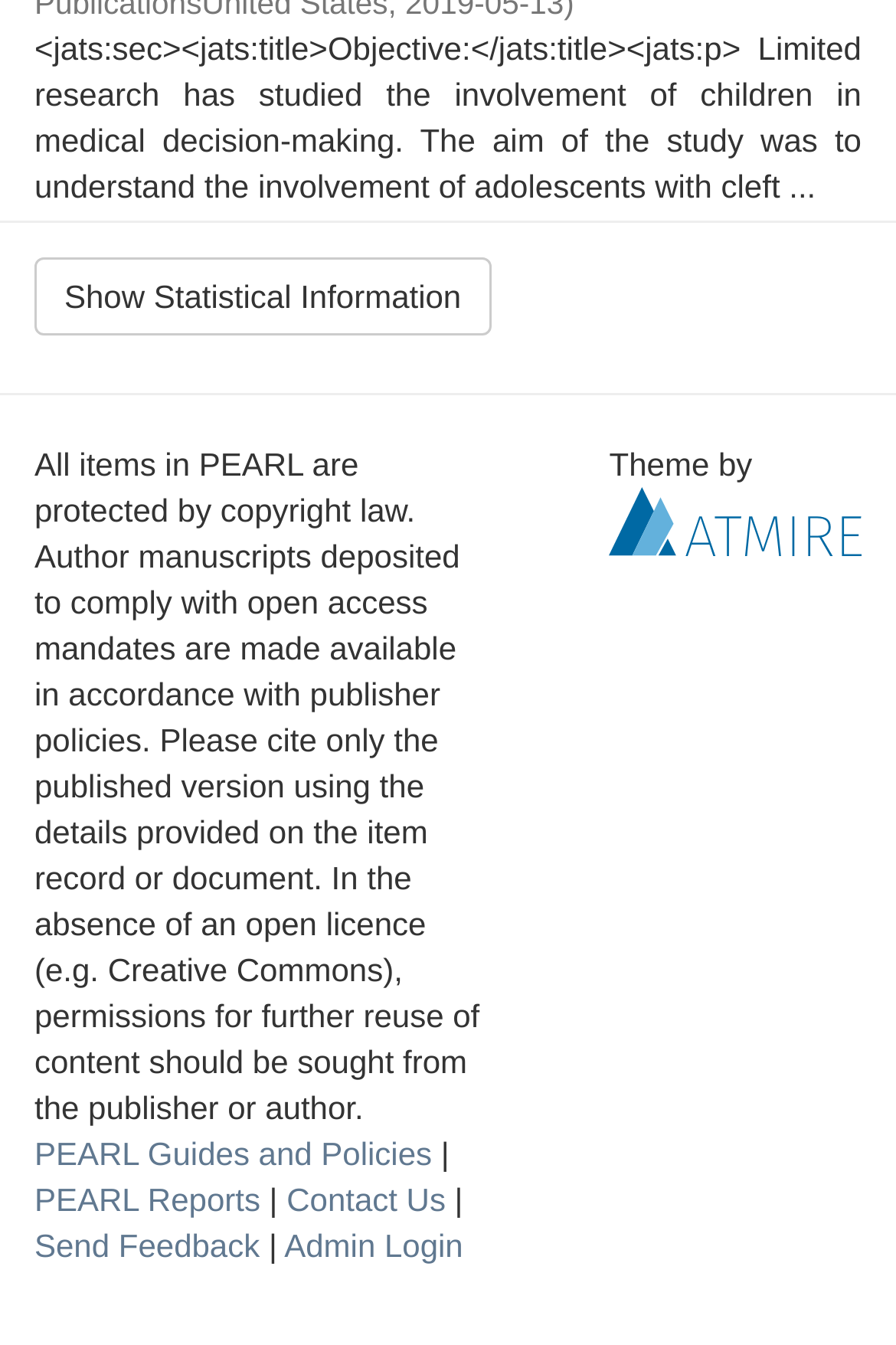What is the purpose of the 'Show Statistical Information' link?
Look at the screenshot and provide an in-depth answer.

The 'Show Statistical Information' link is located below the main topic of the study, suggesting that it is related to the study. The text of the link implies that it will provide additional statistical information about the study, which is likely to be useful for readers who want to know more about the study's methodology or results.